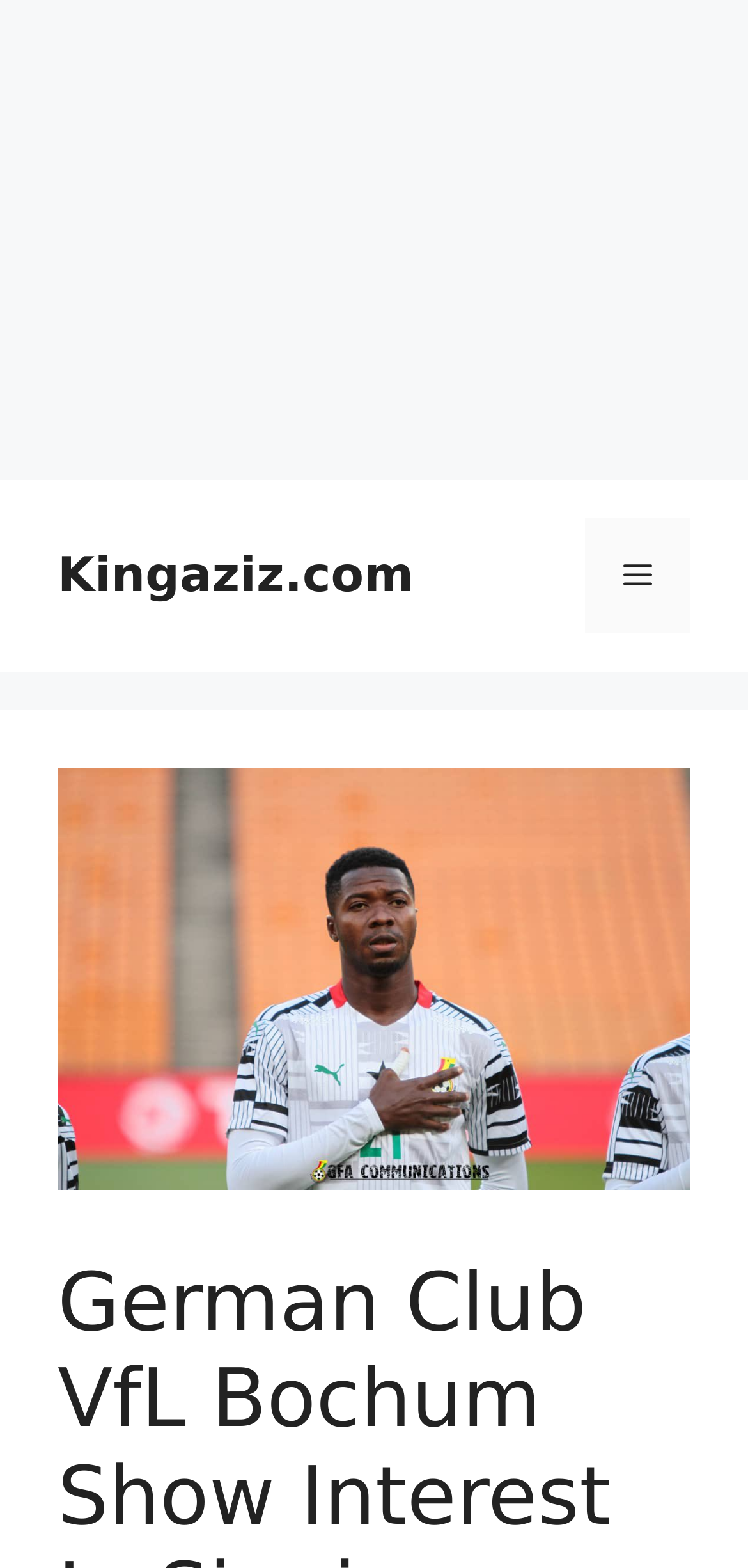Extract the bounding box coordinates for the UI element described by the text: "Menu". The coordinates should be in the form of [left, top, right, bottom] with values between 0 and 1.

[0.782, 0.33, 0.923, 0.404]